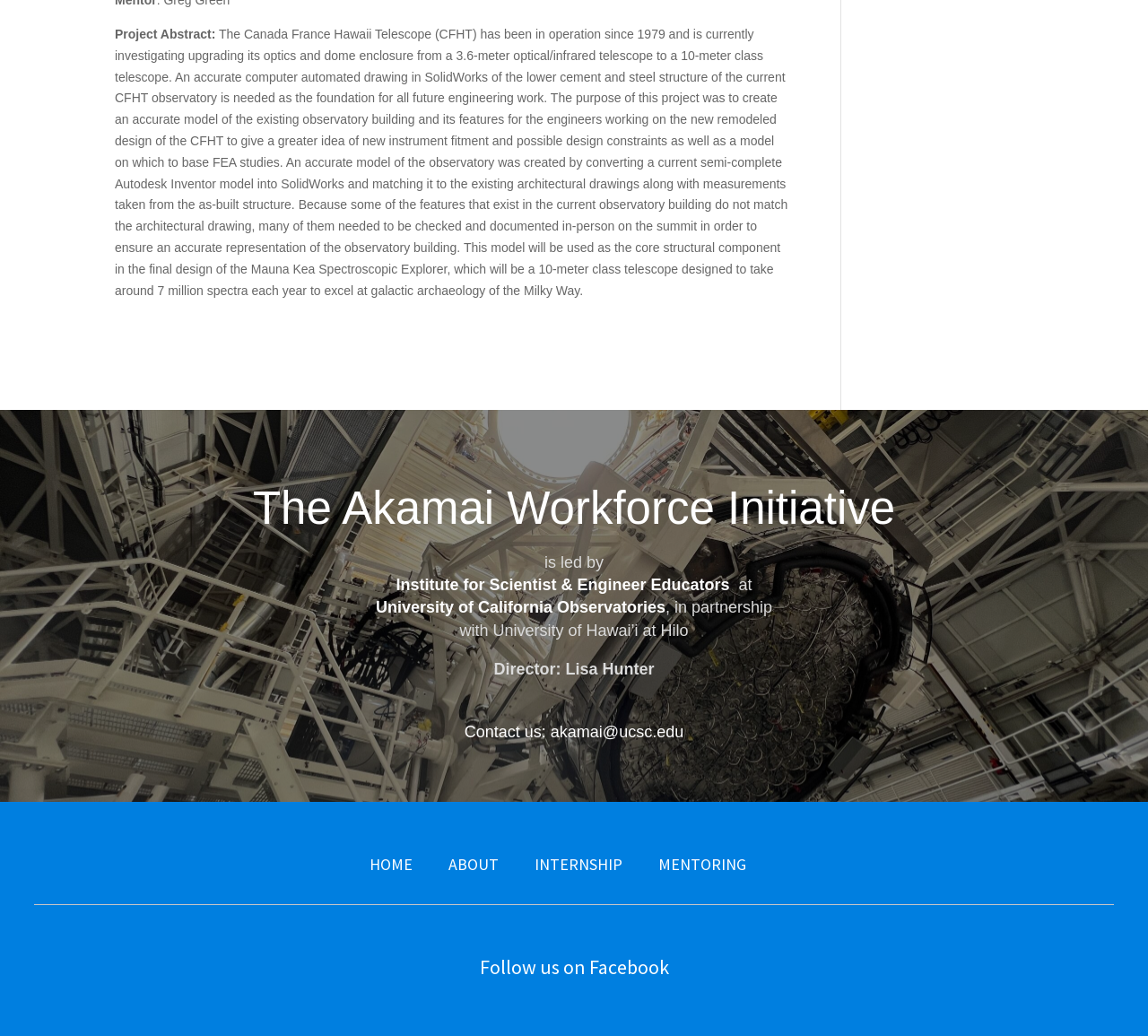Determine the bounding box for the UI element described here: "ABOUT".

[0.391, 0.824, 0.462, 0.844]